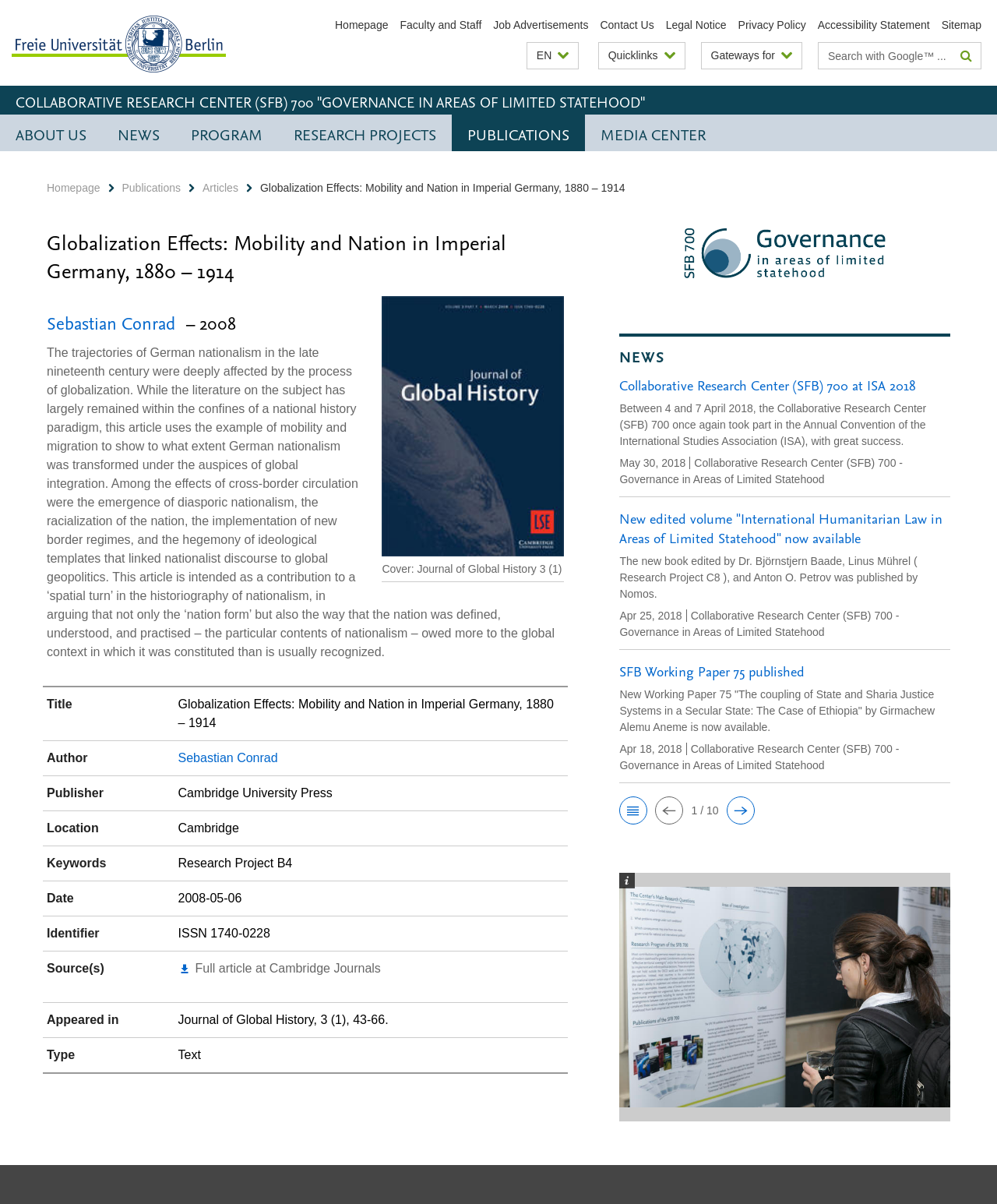What is the name of the journal?
Please provide a comprehensive and detailed answer to the question.

The name of the journal can be found in the StaticText 'Journal of Global History, 3 (1), 43-66.'.